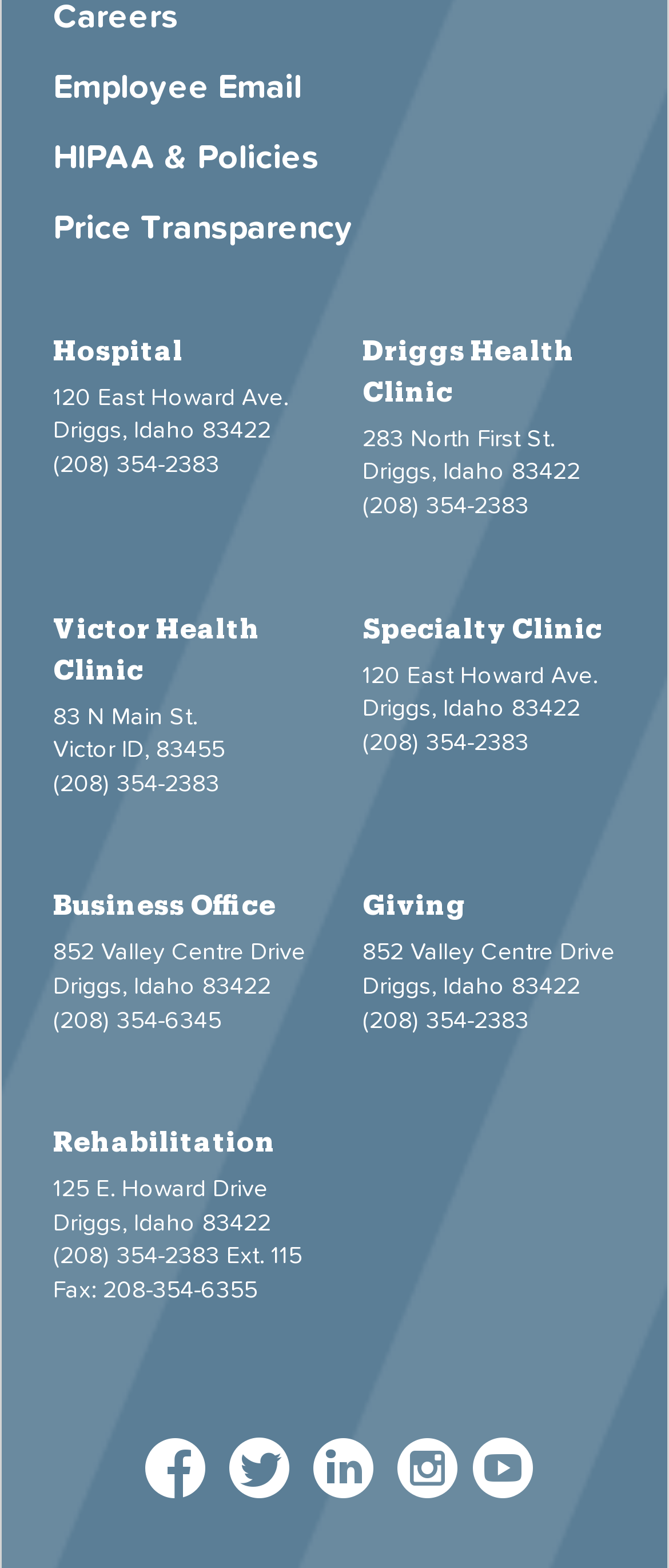Reply to the question with a brief word or phrase: What is the fax number of Rehabilitation?

208-354-6355